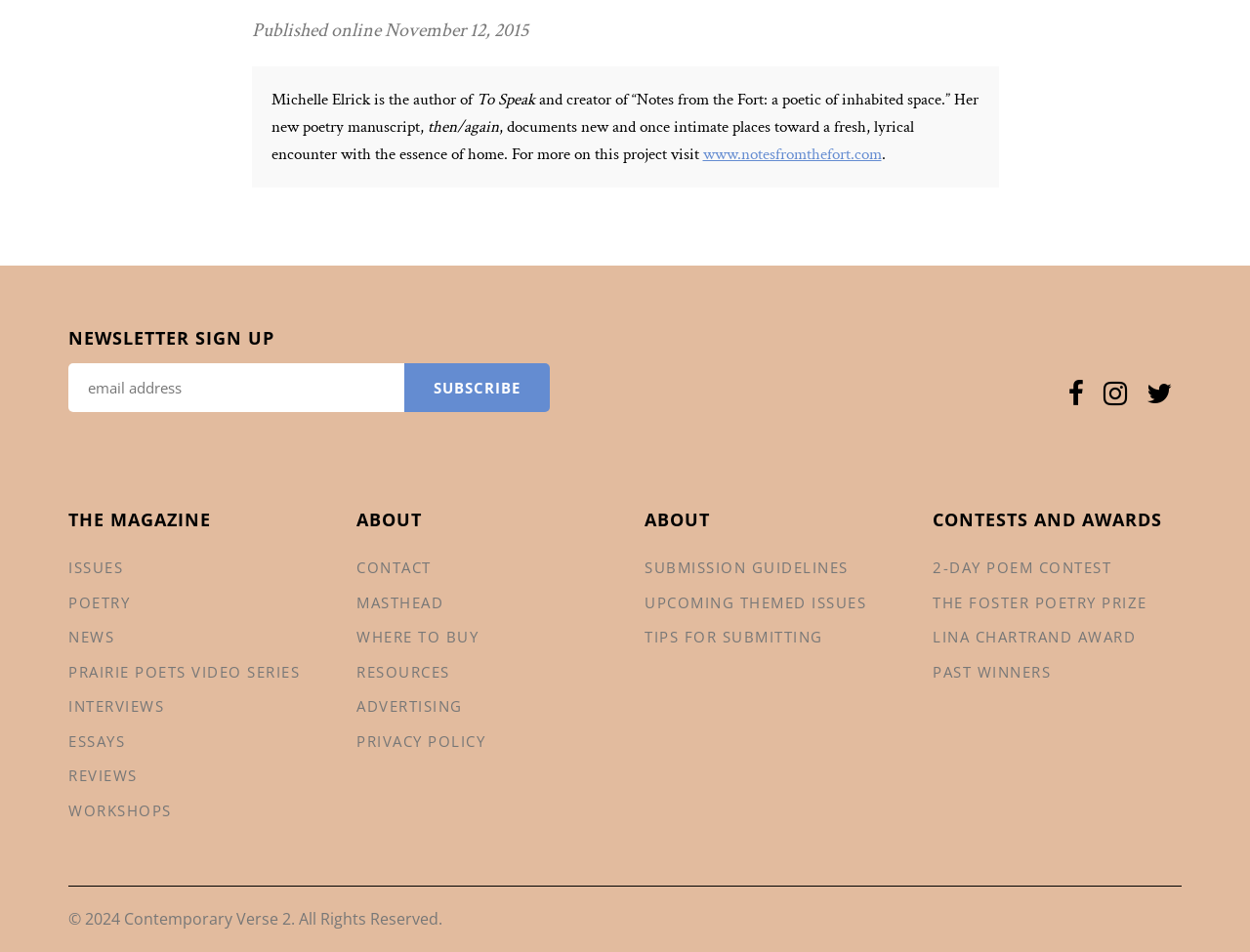From the image, can you give a detailed response to the question below:
How many social media links are there?

There are three social media links, represented by icons, with IDs 262, 263, and 264, located near the bottom of the page.